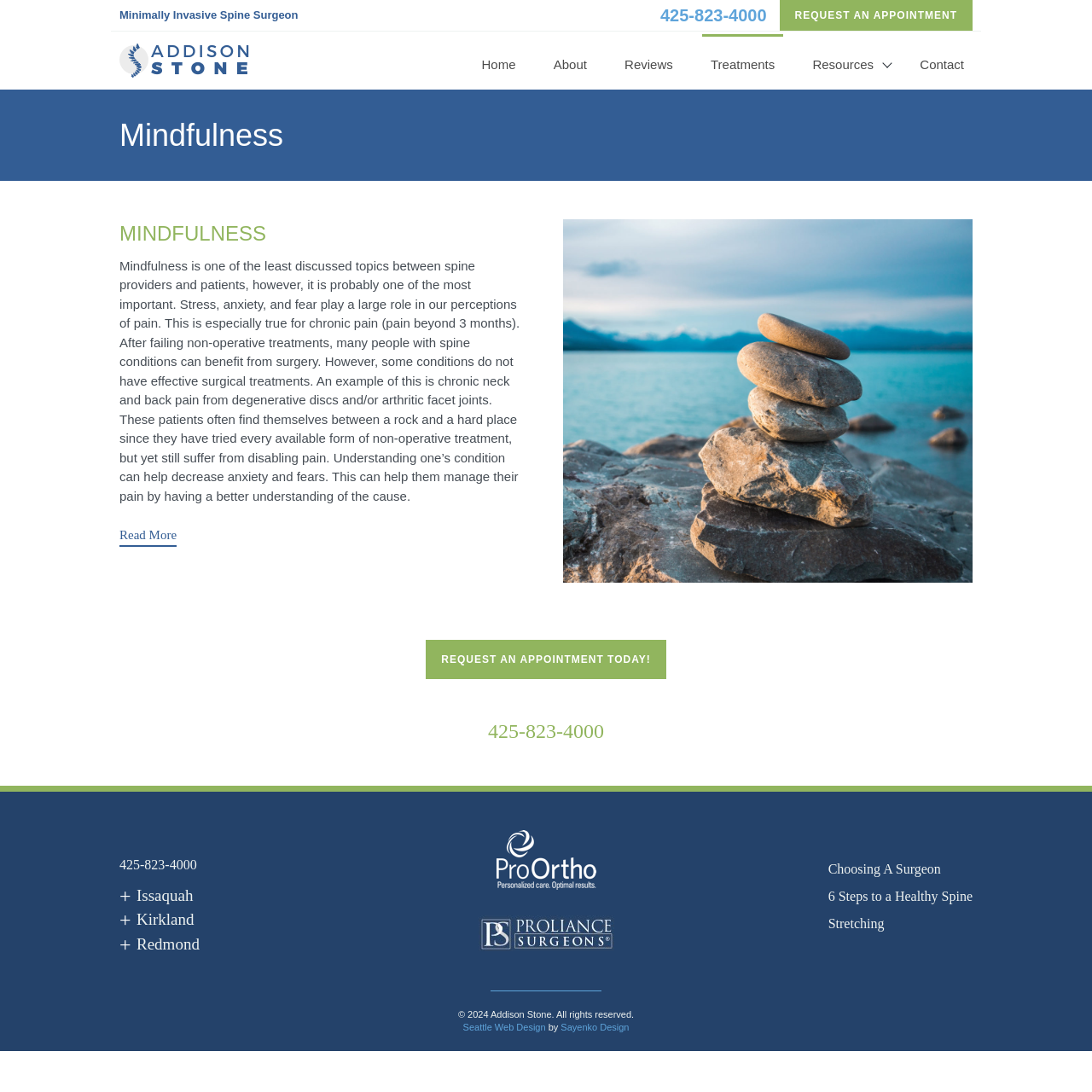Use a single word or phrase to answer the question: What is the profession of Addison Stone?

Spine Surgeon